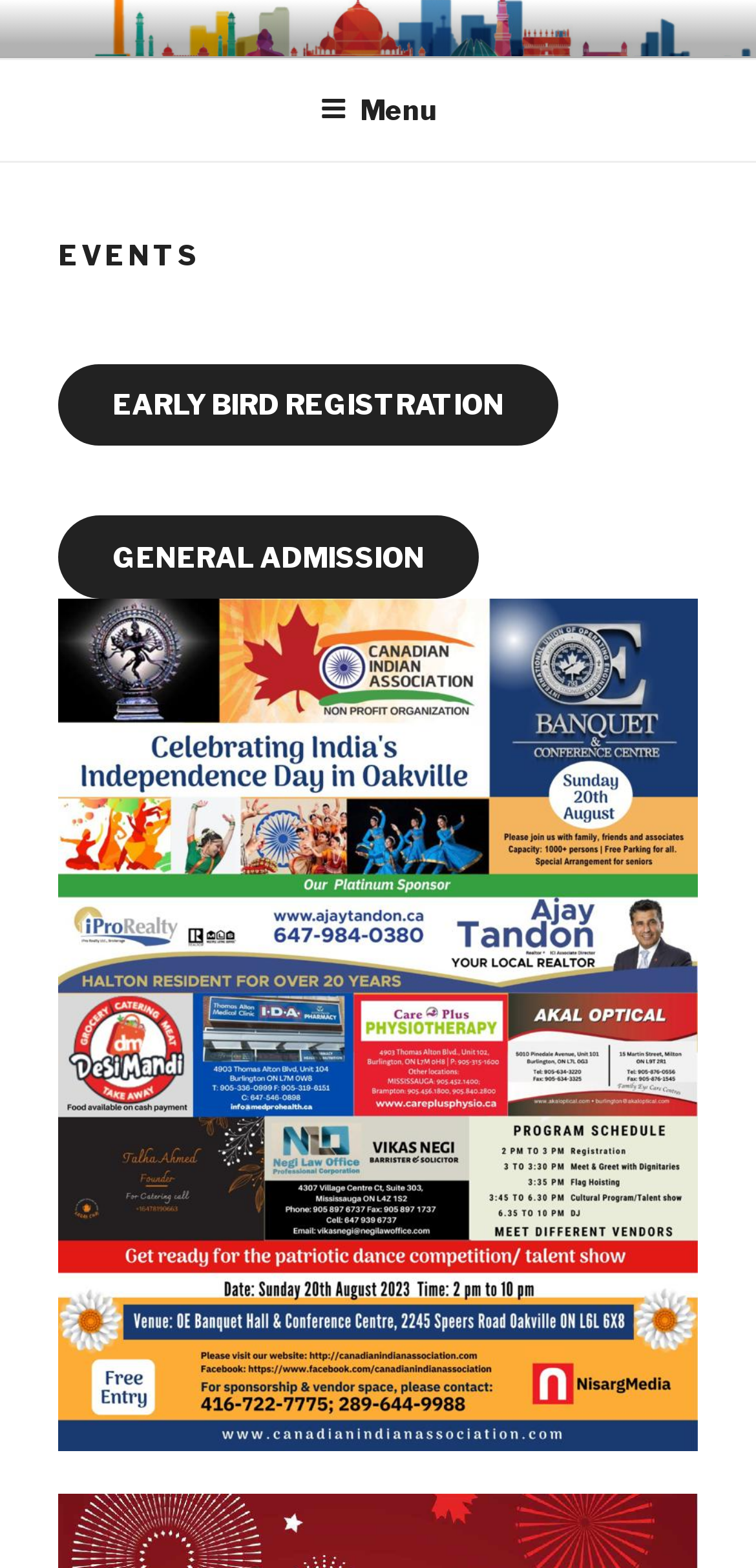What is the layout of the webpage?
Based on the screenshot, answer the question with a single word or phrase.

Header and content